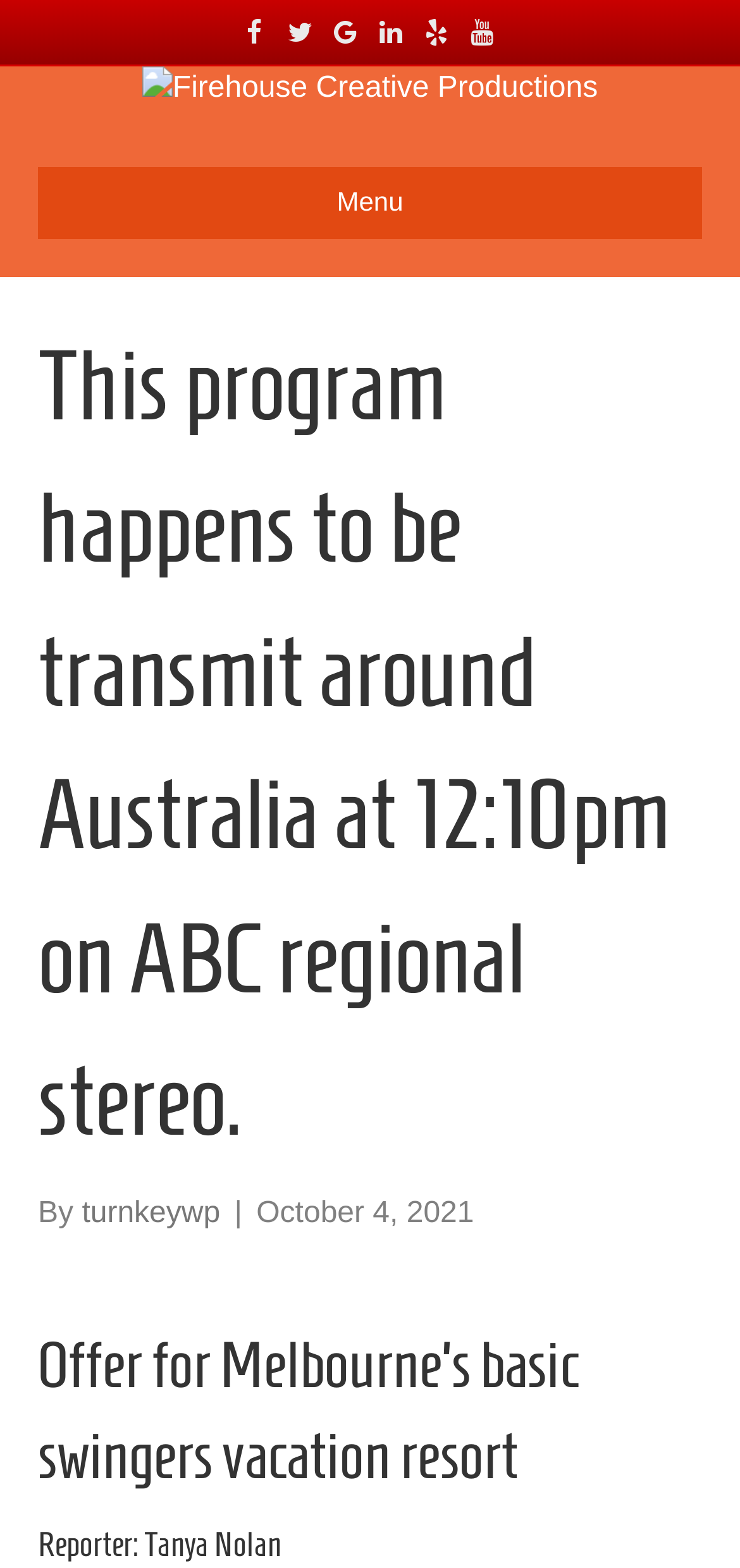Based on the image, give a detailed response to the question: What is the name of the production company?

I found the name of the production company by looking at the link with the text 'Firehouse Creative Productions' and its corresponding image.